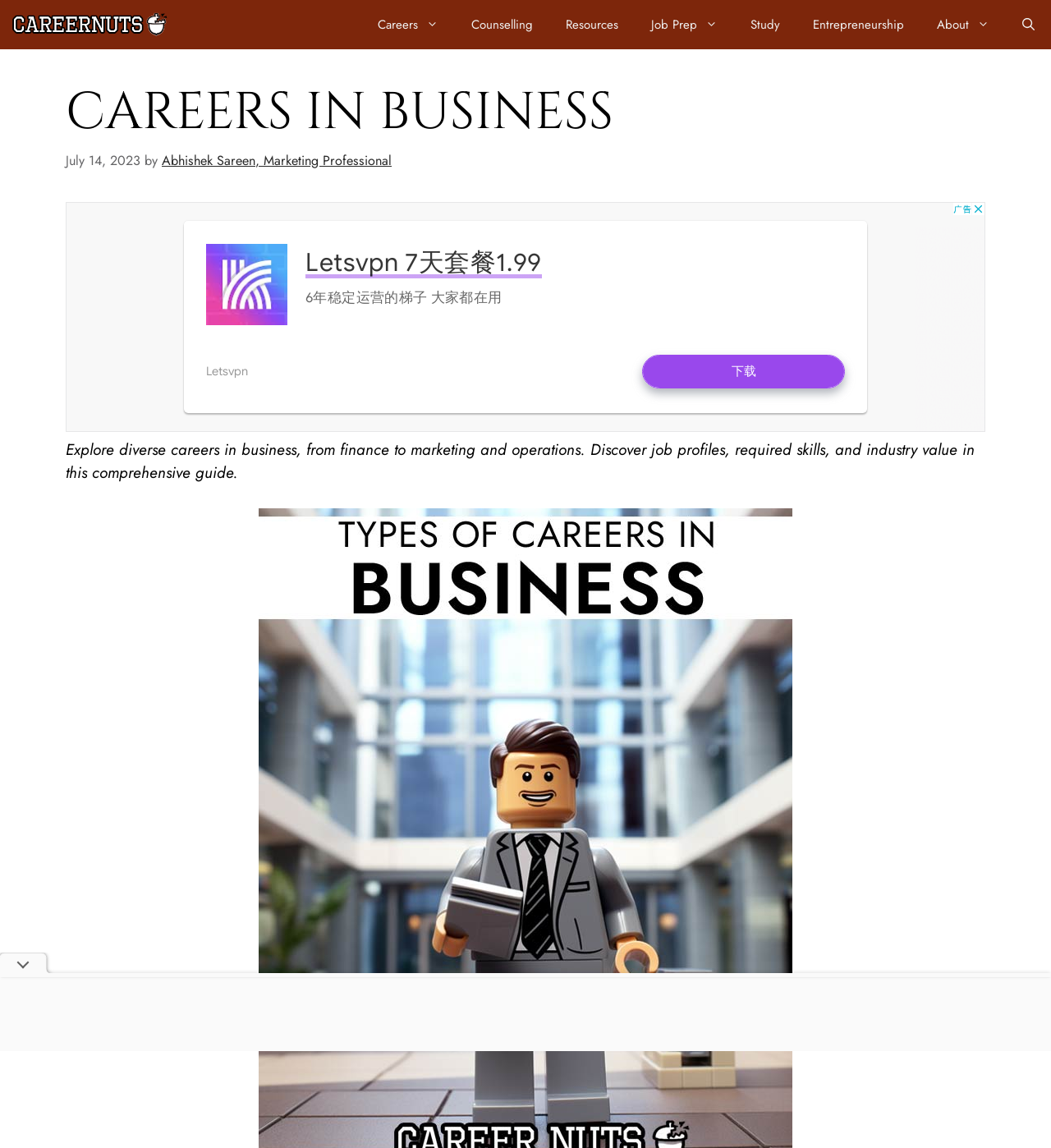Find the bounding box coordinates corresponding to the UI element with the description: "Abhishek Sareen, Marketing Professional". The coordinates should be formatted as [left, top, right, bottom], with values as floats between 0 and 1.

[0.154, 0.131, 0.373, 0.148]